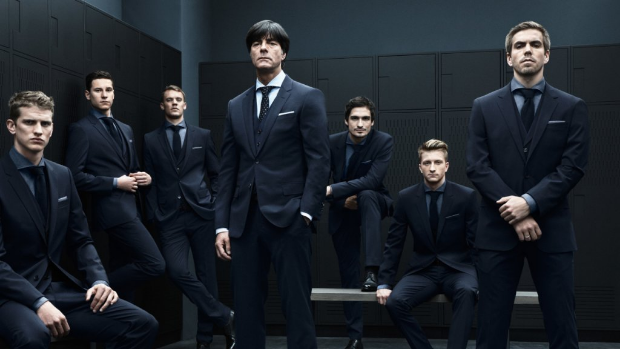Offer a detailed narrative of what is shown in the image.

The image captures a stylish and confident group of seven individuals, all dressed in elegant dark suits, exuding a sense of unity and professionalism. At the forefront stands a distinguished figure, likely a coach or team leader, who commands attention with a poised demeanor, flanked by six team members. They appear to be set against a minimalist background, possibly a locker room, which enhances the focus on their sharp attire and serious expressions. The overall composition suggests a theme of camaraderie and preparation, fitting for a moment leading up to a significant event, such as the UEFA Euro 2016 tournament, where they are poised to showcase their talent and teamwork. This image represents dedication, elegance, and the spirit of competition, perfectly aligning with the narrative of the champions in their quest for victory.